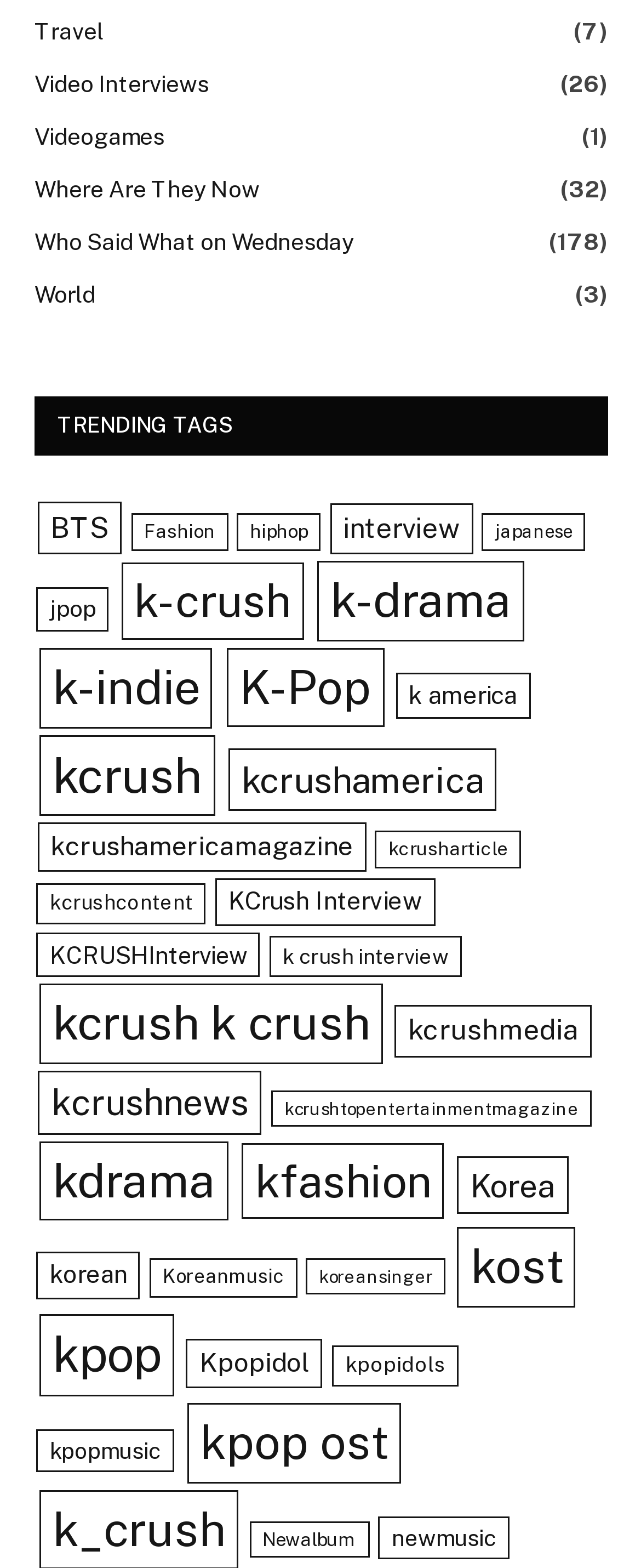Please study the image and answer the question comprehensively:
How many categories are listed under 'TRENDING TAGS'?

I counted the number of links under the 'TRENDING TAGS' heading and found that there are 40 categories listed.